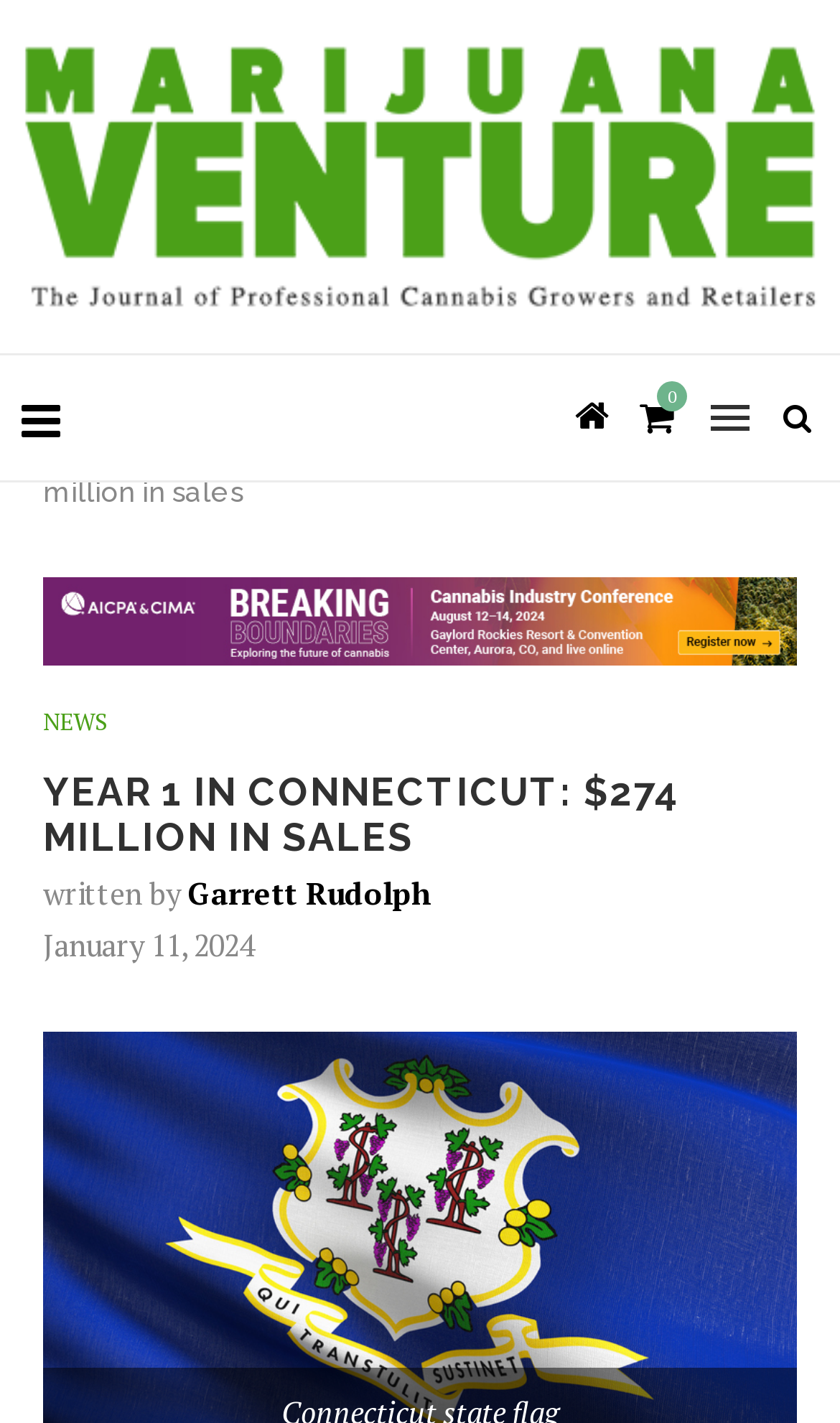Predict the bounding box coordinates for the UI element described as: "parent_node: Connecticut state flag". The coordinates should be four float numbers between 0 and 1, presented as [left, top, right, bottom].

[0.051, 0.73, 0.949, 0.764]